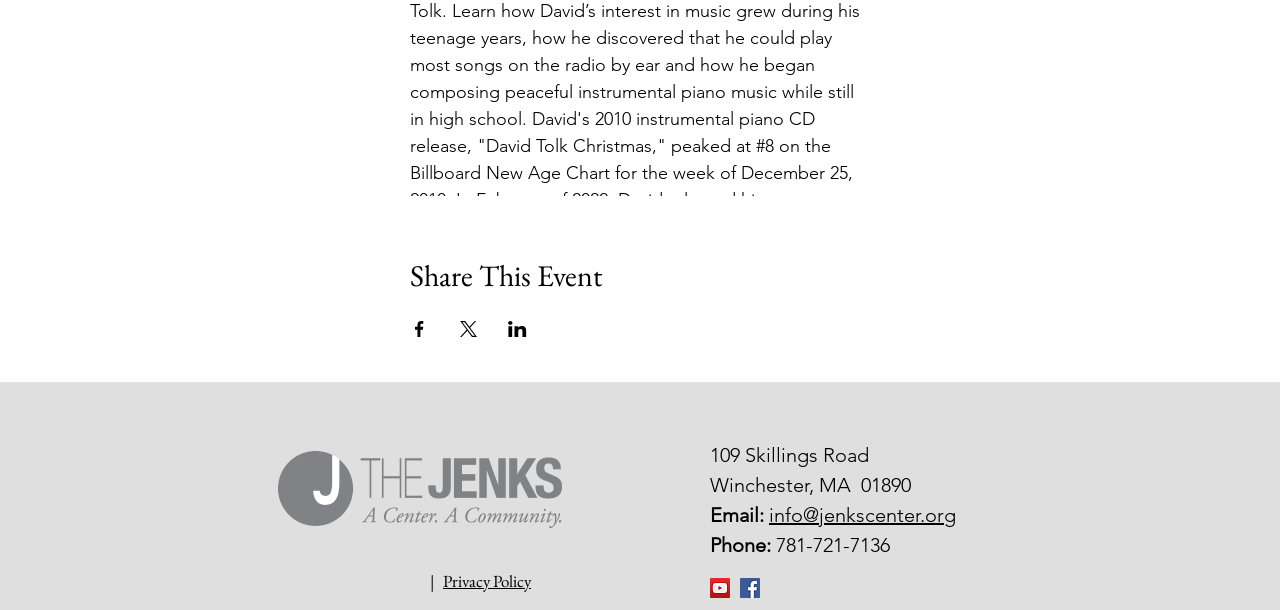What is the address of the organization?
Look at the screenshot and give a one-word or phrase answer.

109 Skillings Road, Winchester, MA 01890